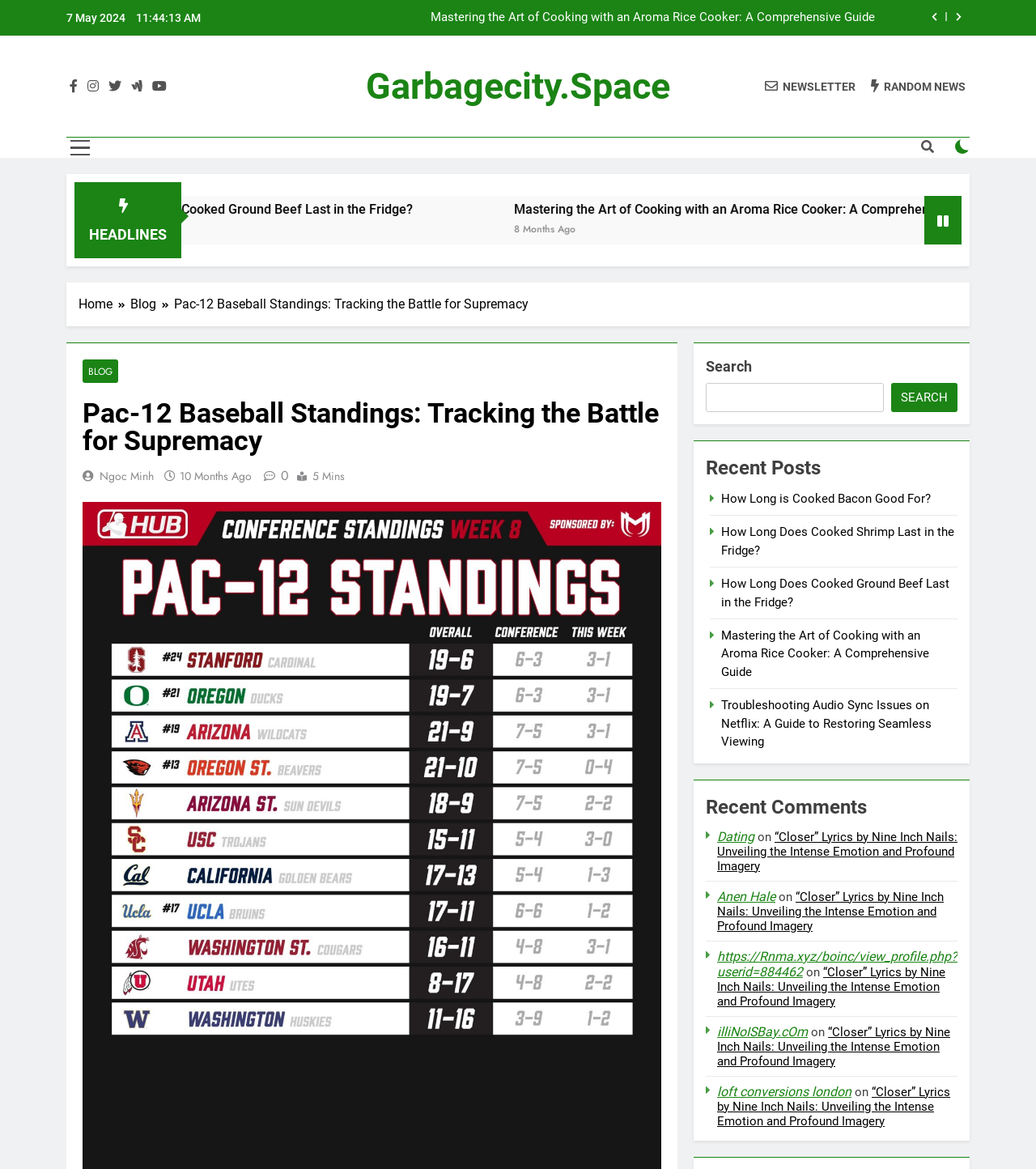How many recent posts are listed on the page?
Look at the image and respond with a one-word or short-phrase answer.

5